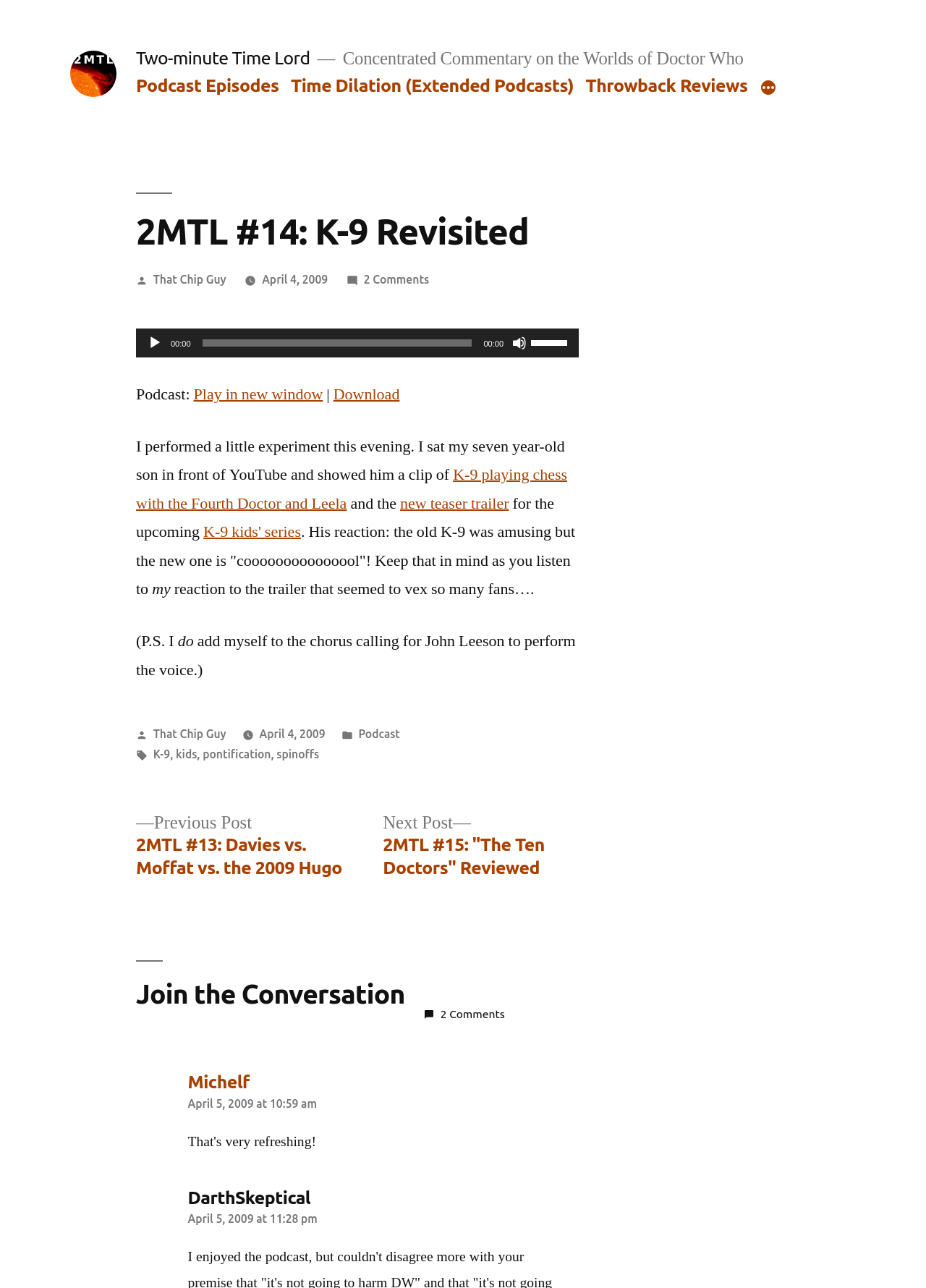Can you show the bounding box coordinates of the region to click on to complete the task described in the instruction: "Click the link to download the podcast"?

[0.36, 0.298, 0.432, 0.314]